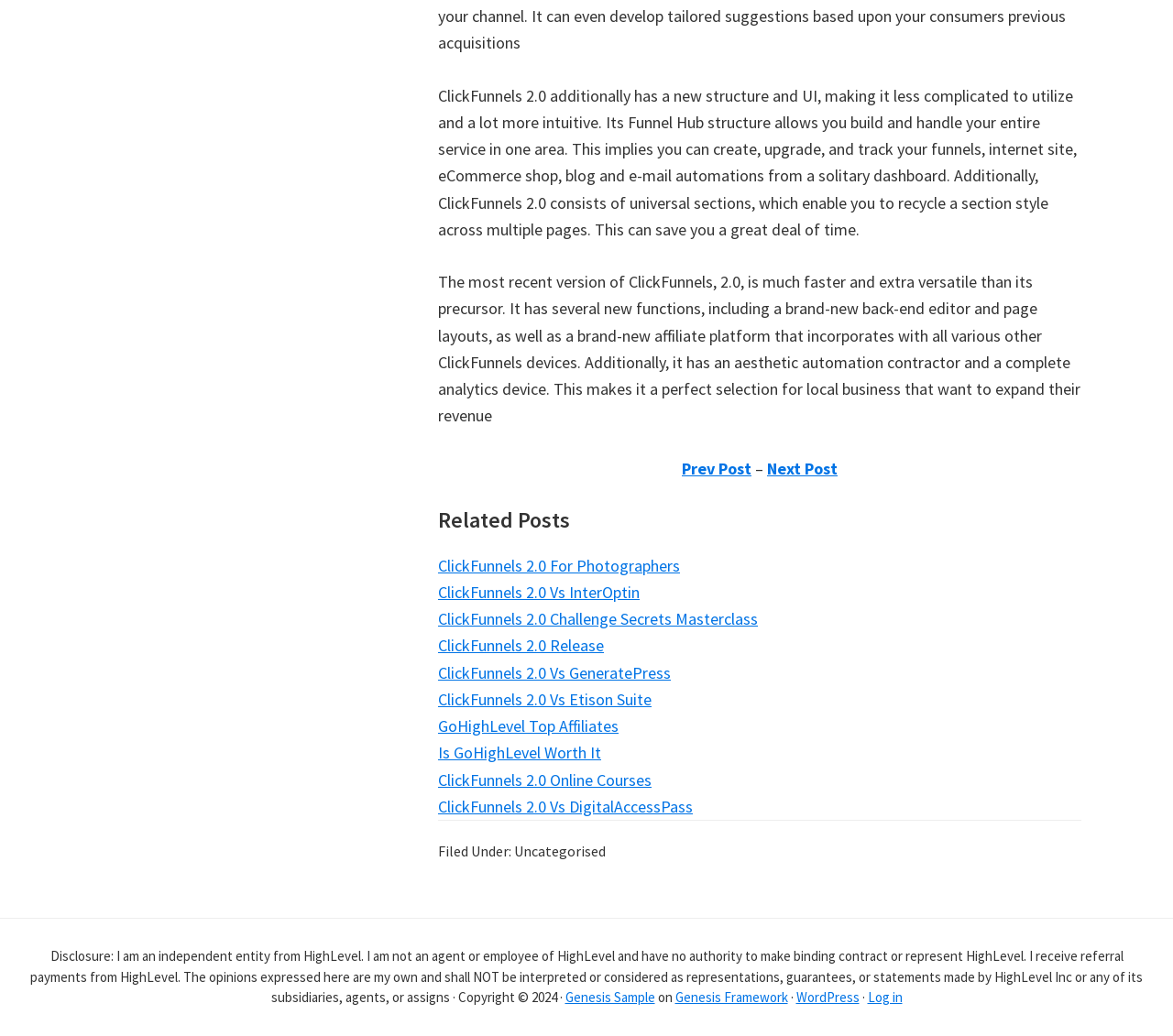Based on the element description "WordPress", predict the bounding box coordinates of the UI element.

[0.679, 0.954, 0.732, 0.971]